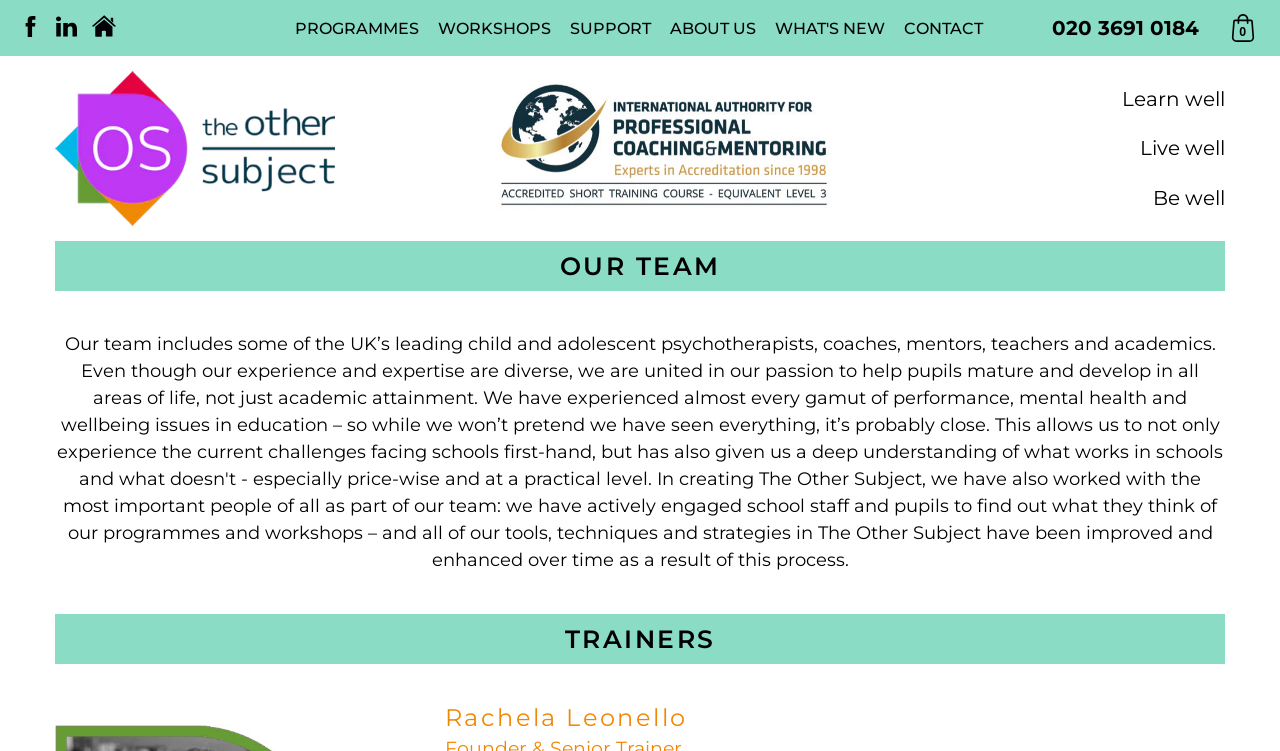Determine the bounding box coordinates of the clickable element necessary to fulfill the instruction: "Contact us by clicking the 'CONTACT' link". Provide the coordinates as four float numbers within the 0 to 1 range, i.e., [left, top, right, bottom].

[0.701, 0.022, 0.774, 0.055]